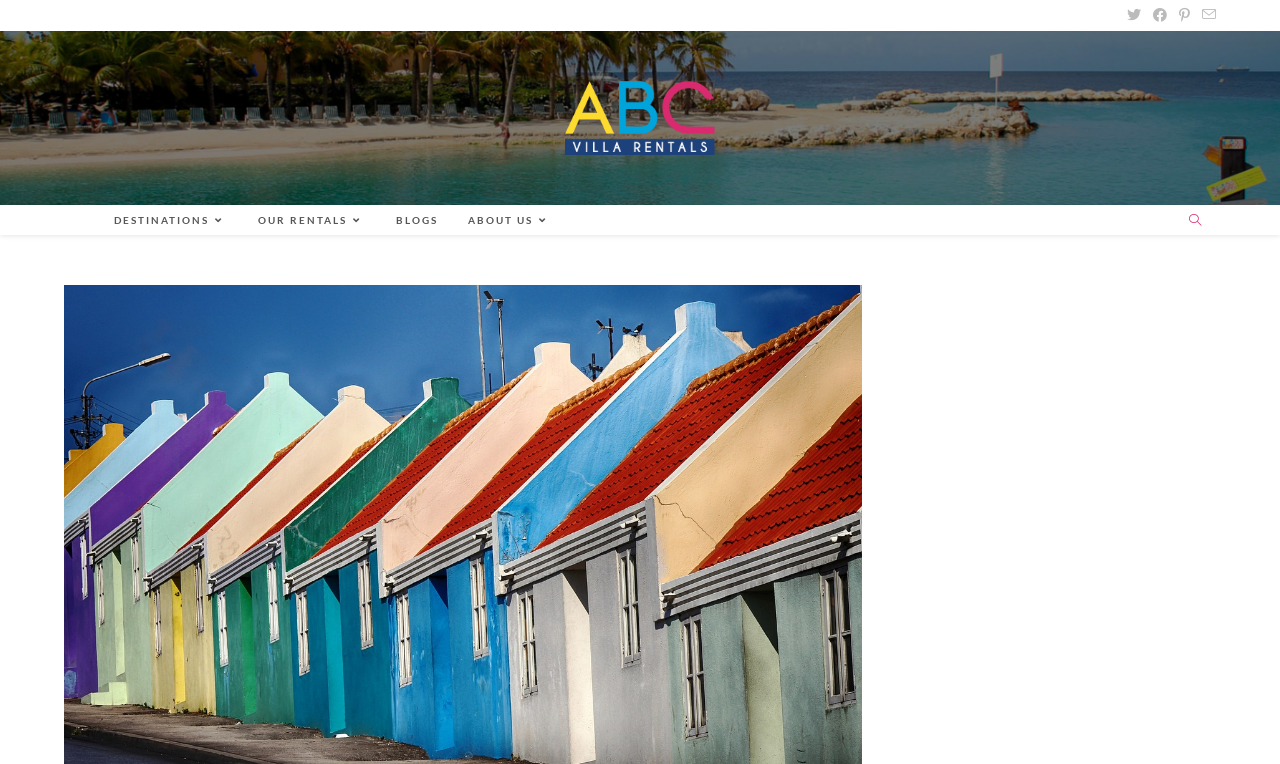Identify the bounding box coordinates of the region I need to click to complete this instruction: "Click on the 'Business' link in the navigation menu".

None